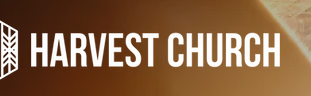Generate an elaborate caption that covers all aspects of the image.

The image features a bold and modern graphic representing "Harvest Church." The logo is accompanied by the name prominently displayed in large, white letters against a warm, gradient background that transitions from orange to a soft gold hue. This design conveys a sense of warmth and community, reflecting the church's welcoming environment. Harvest Church emphasizes its commitment to fostering connections and spiritual growth within its congregation. The aesthetic invites viewers to engage with the church's messages and activities, highlighting its role as a vibrant place of worship.